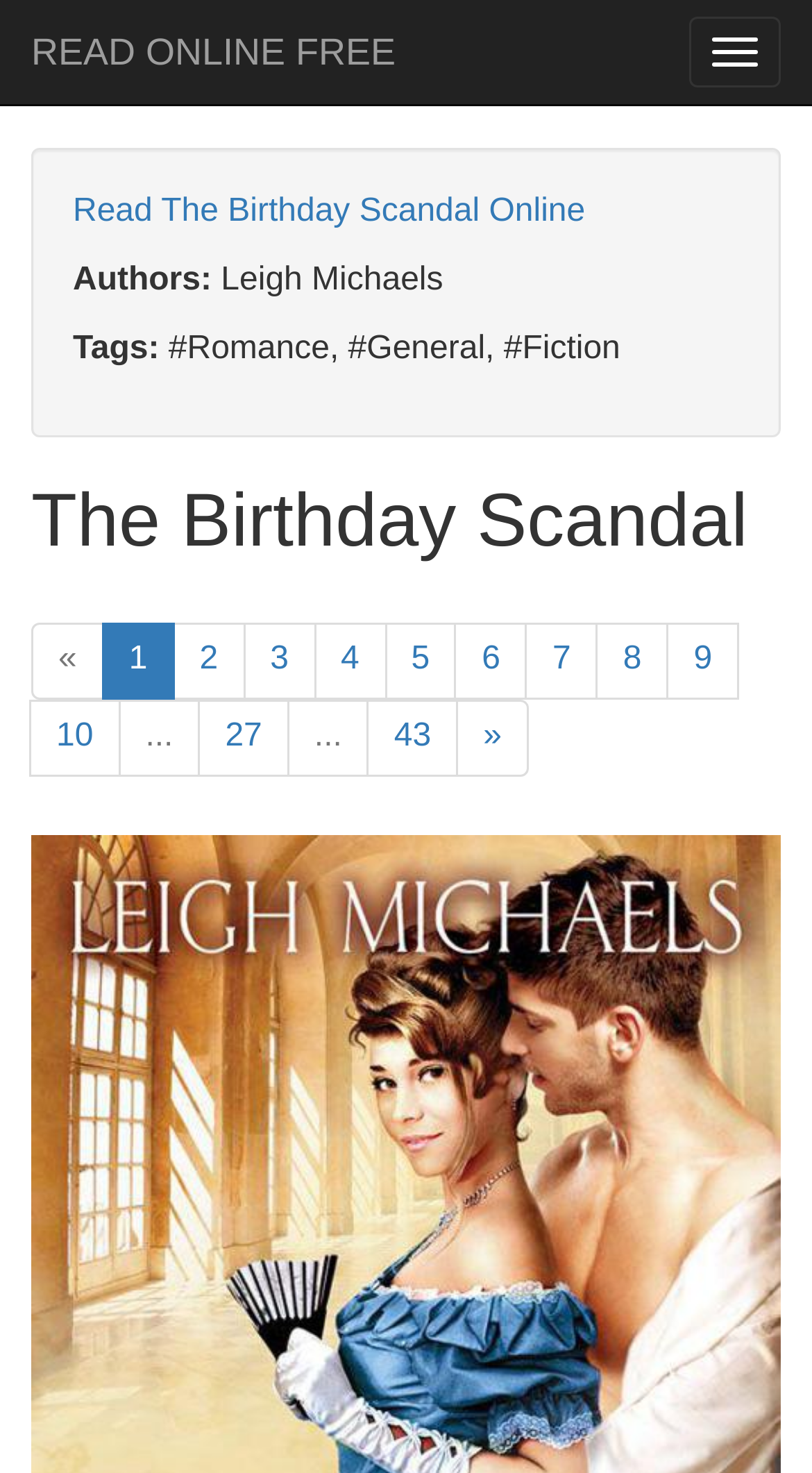What is the name of the book?
Kindly offer a detailed explanation using the data available in the image.

The question asks for the name of the book, which can be found in the heading element 'The Birthday Scandal' with bounding box coordinates [0.038, 0.325, 0.962, 0.38].